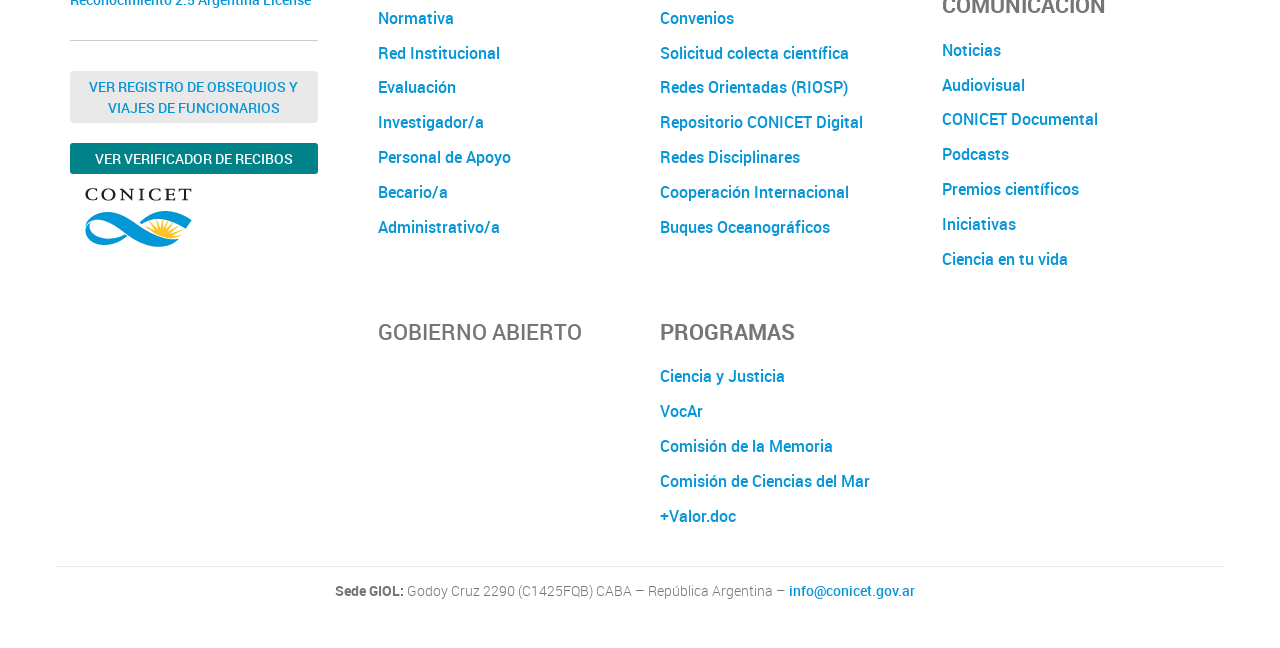Based on the image, please elaborate on the answer to the following question:
What is the address of the organization's headquarters?

The address of the organization's headquarters can be found in the static text element at the bottom of the webpage, which provides the address as 'Godoy Cruz 2290 (C1425FQB) CABA – República Argentina'.